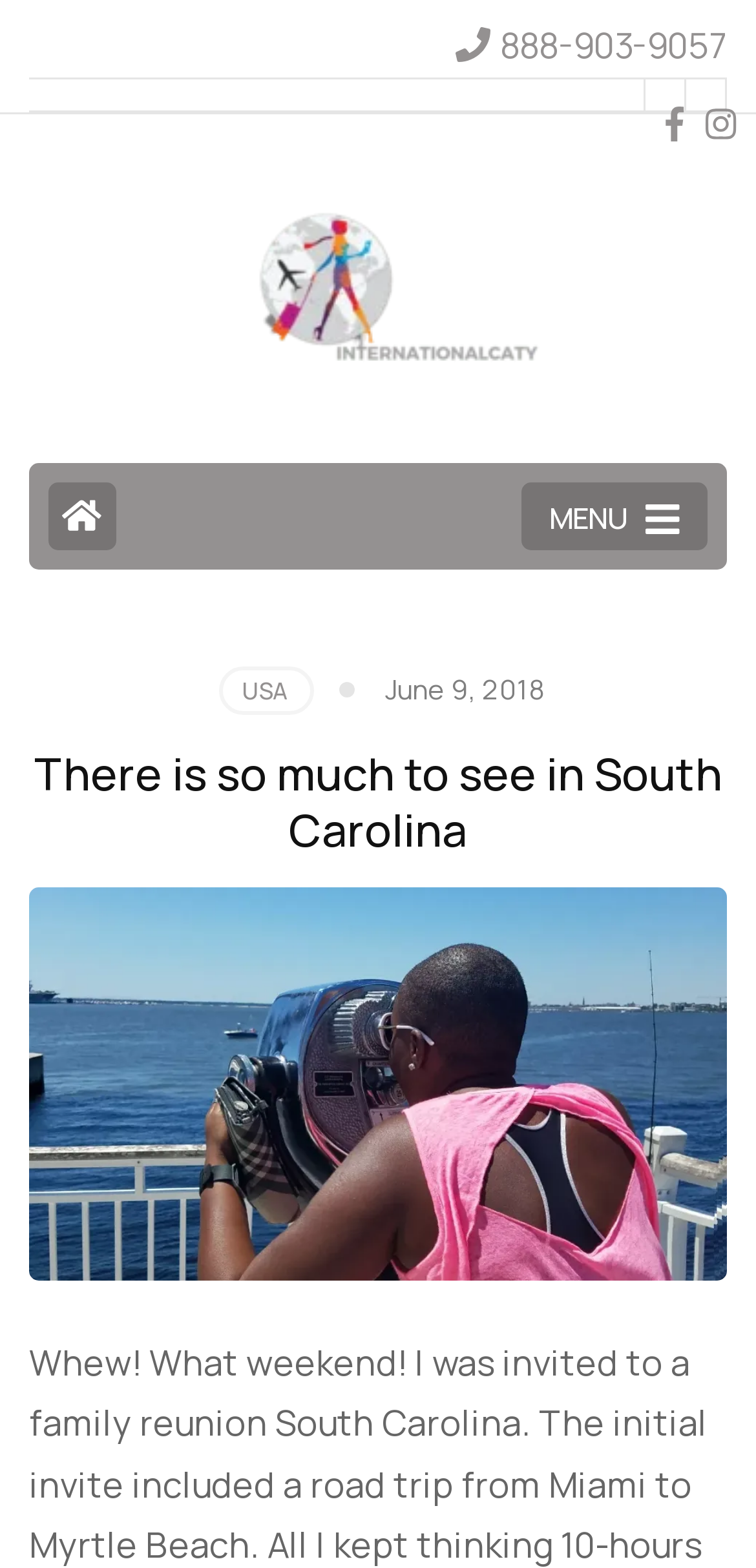What is the current location being discussed?
Please give a detailed and elaborate answer to the question.

I found the current location by looking at the heading element with the text 'There is so much to see in South Carolina' which is located in the middle of the page.